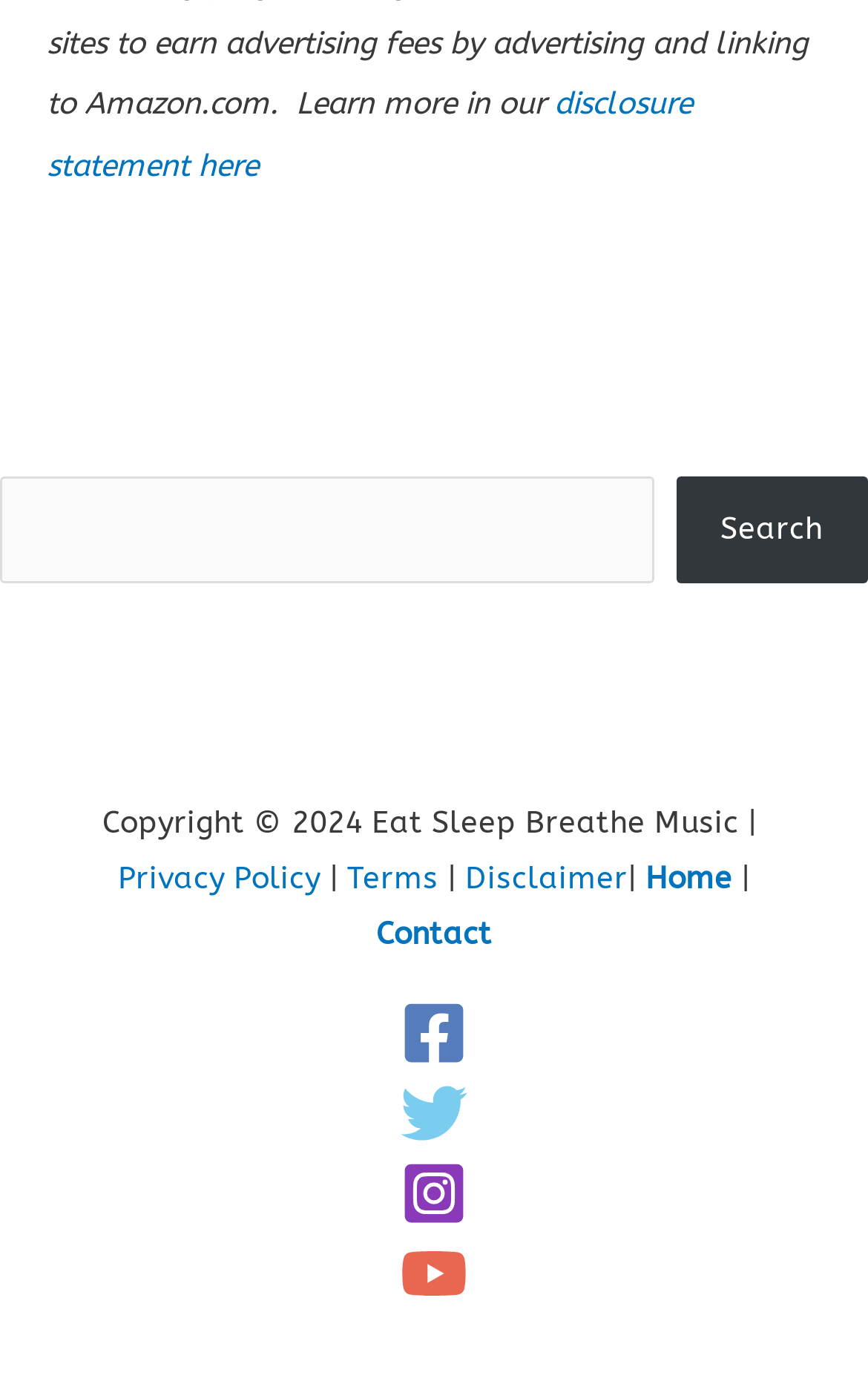How many links are there in the footer section?
Carefully analyze the image and provide a detailed answer to the question.

I counted the number of links in the footer section of the webpage, including the links to Privacy Policy, Terms, Disclaimer, Home, Contact, Facebook, Twitter, Instagram, and YouTube.